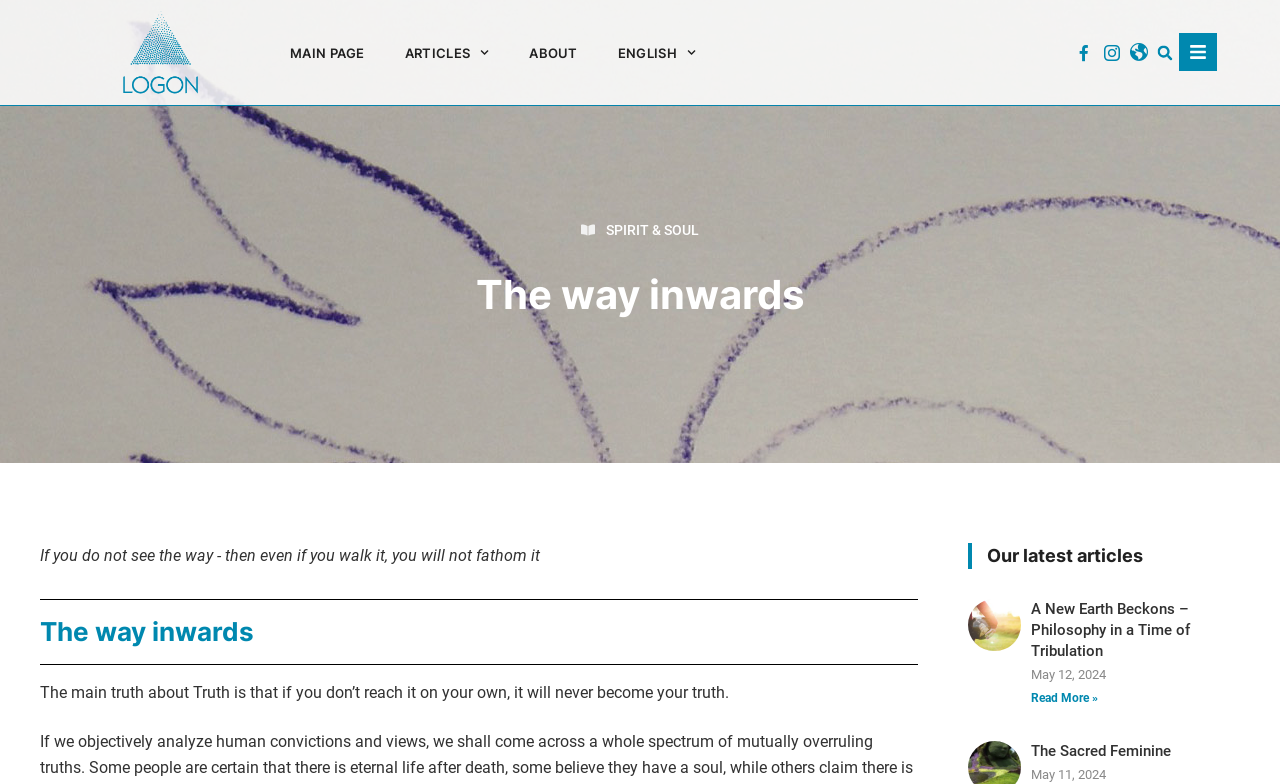How many headings are on the webpage?
Please ensure your answer is as detailed and informative as possible.

I counted the number of headings on the webpage by looking at the UI elements with the type 'heading'. There are three headings on the webpage, with the texts 'The way inwards', 'The way inwards', and 'Our latest articles'.